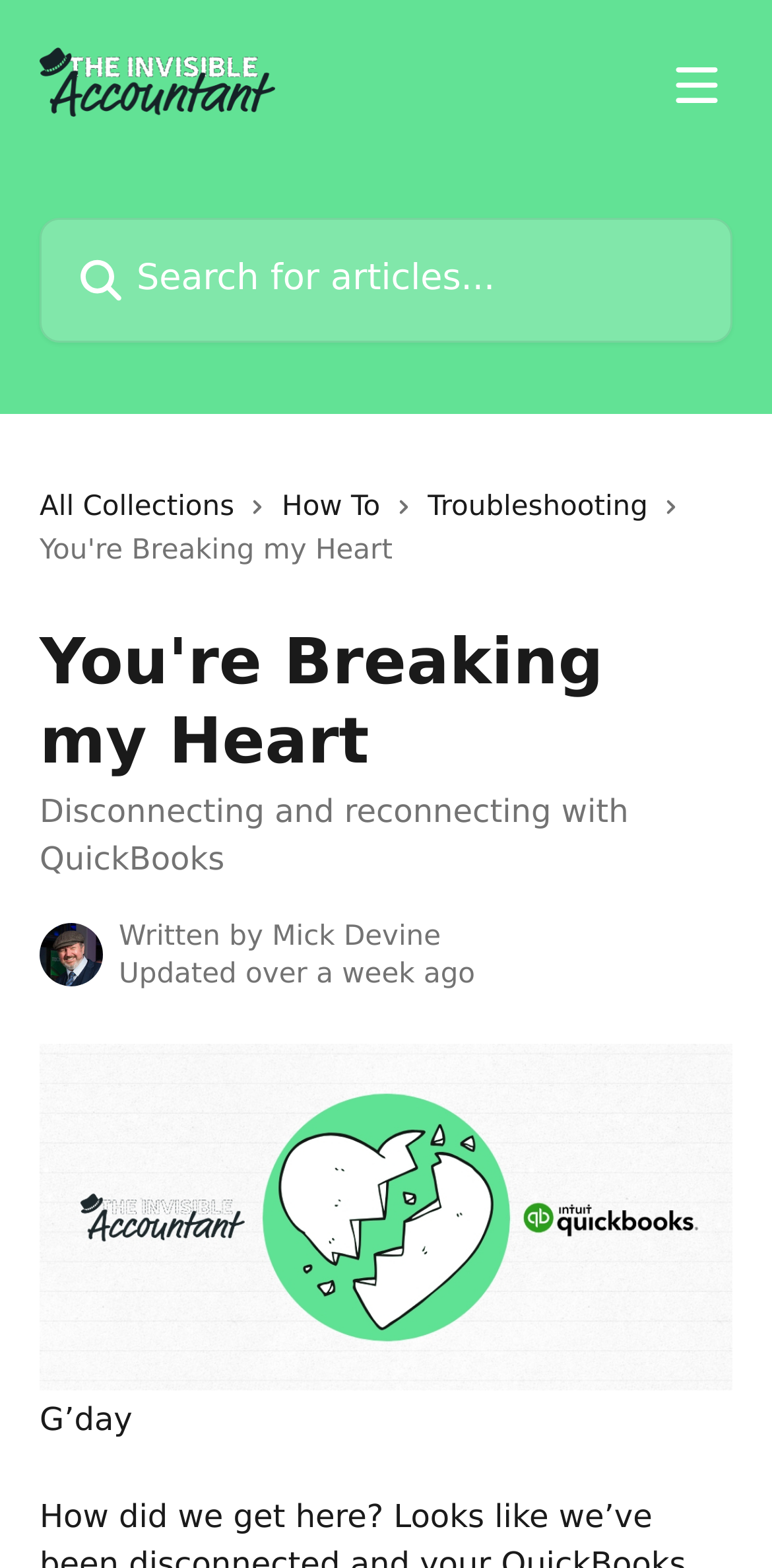Who wrote the current article?
Analyze the image and deliver a detailed answer to the question.

I found the answer by looking at the avatar image with the text 'Mick Devine' next to it, which is likely the author of the current article.